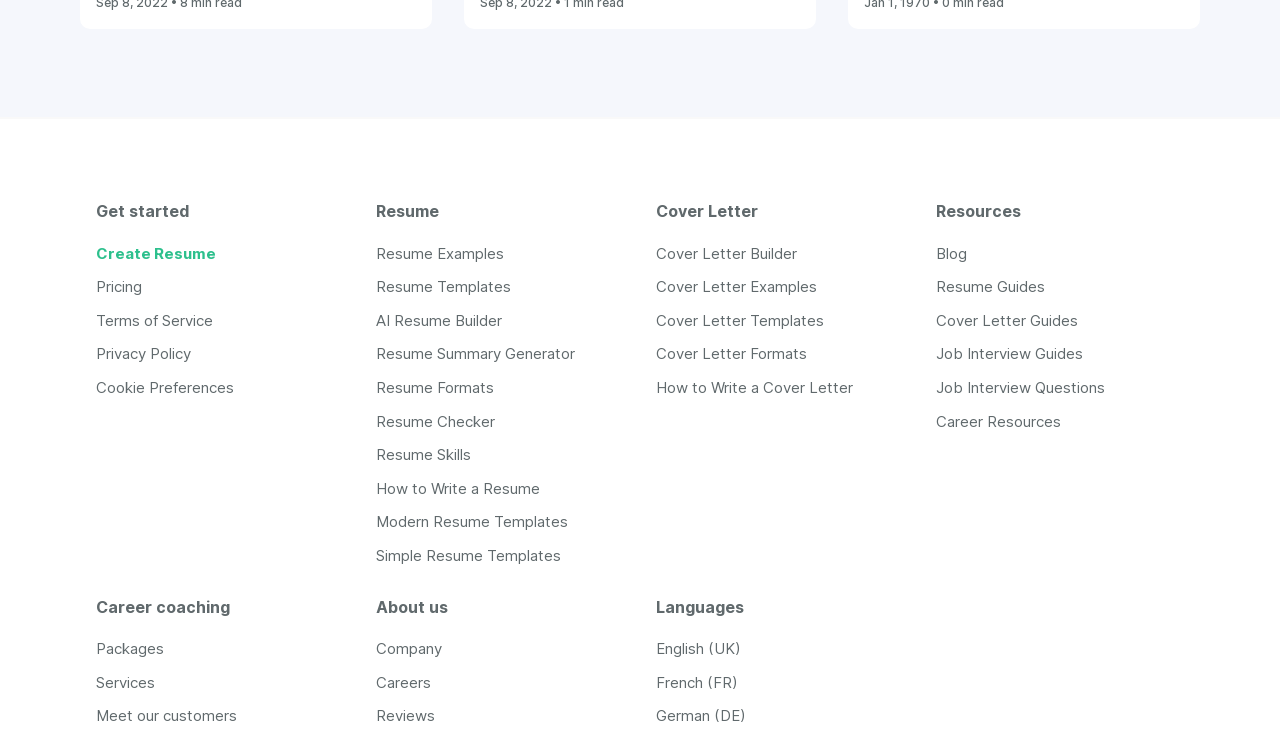Identify the bounding box coordinates of the region that should be clicked to execute the following instruction: "Click on the 'Facebook-f' link to visit the company's Facebook page".

None